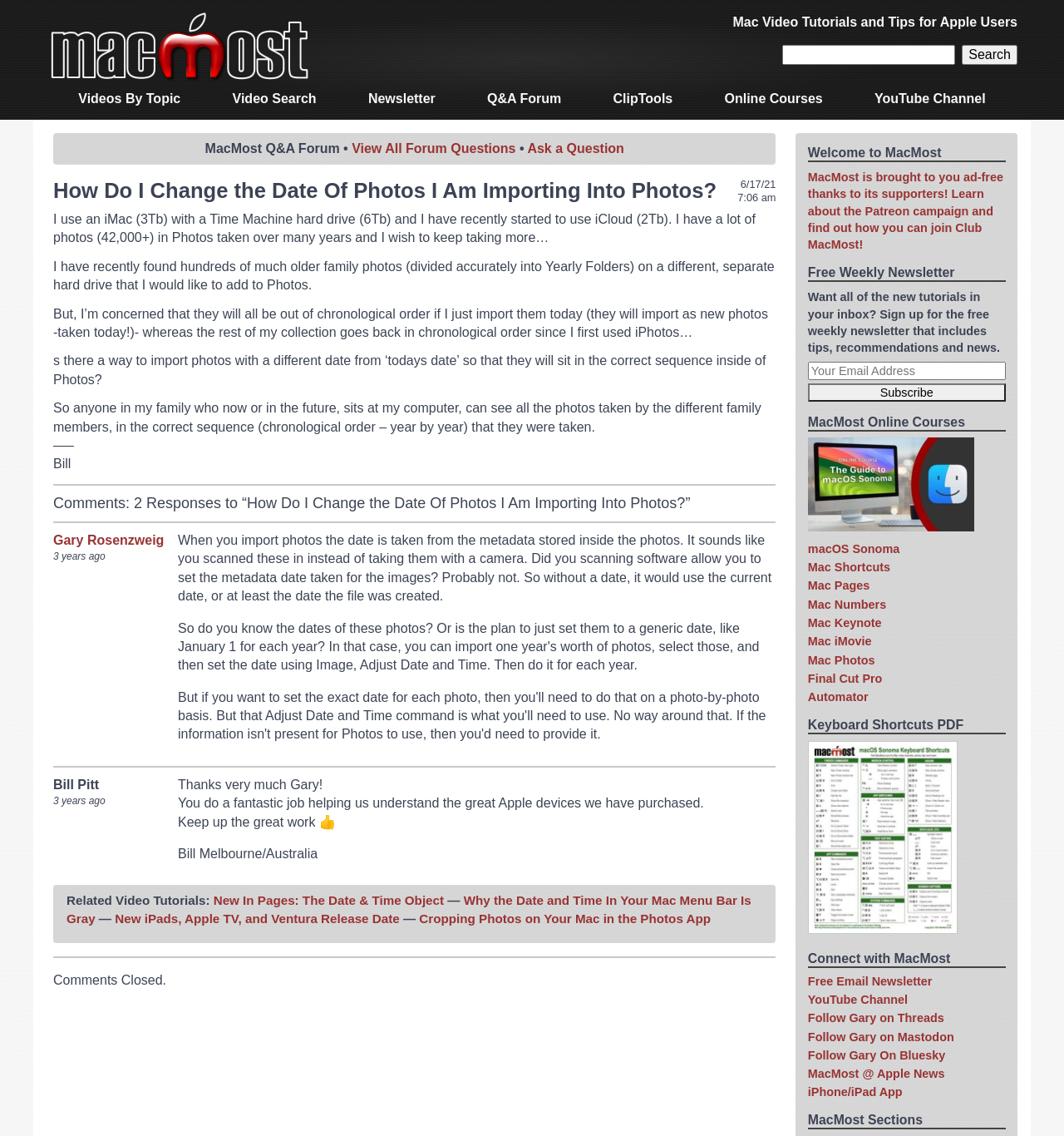Answer briefly with one word or phrase:
What is the name of the person who asked the question 'How Do I Change the Date Of Photos I Am Importing Into Photos?'?

Bill